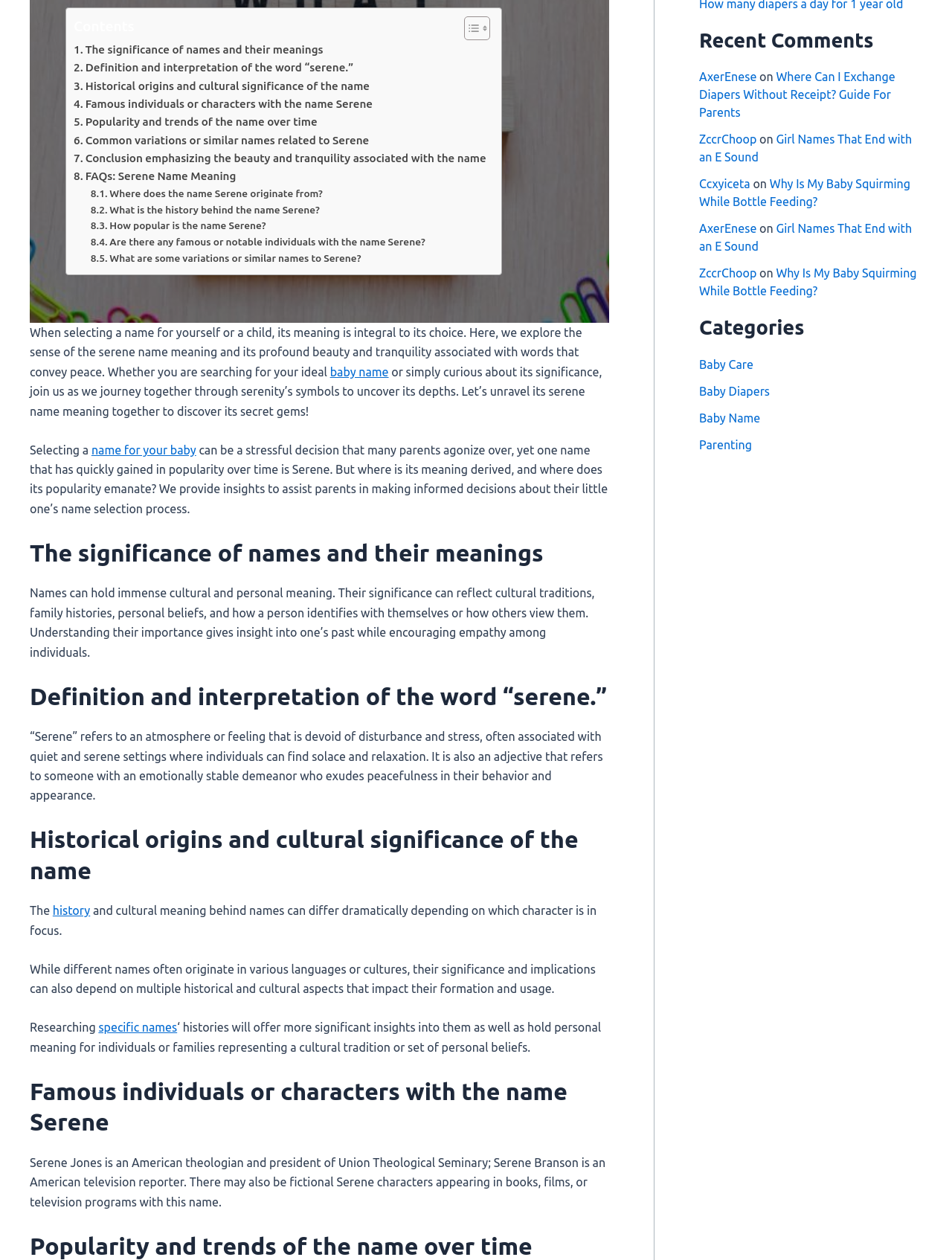Please predict the bounding box coordinates (top-left x, top-left y, bottom-right x, bottom-right y) for the UI element in the screenshot that fits the description: baby name

[0.347, 0.29, 0.408, 0.3]